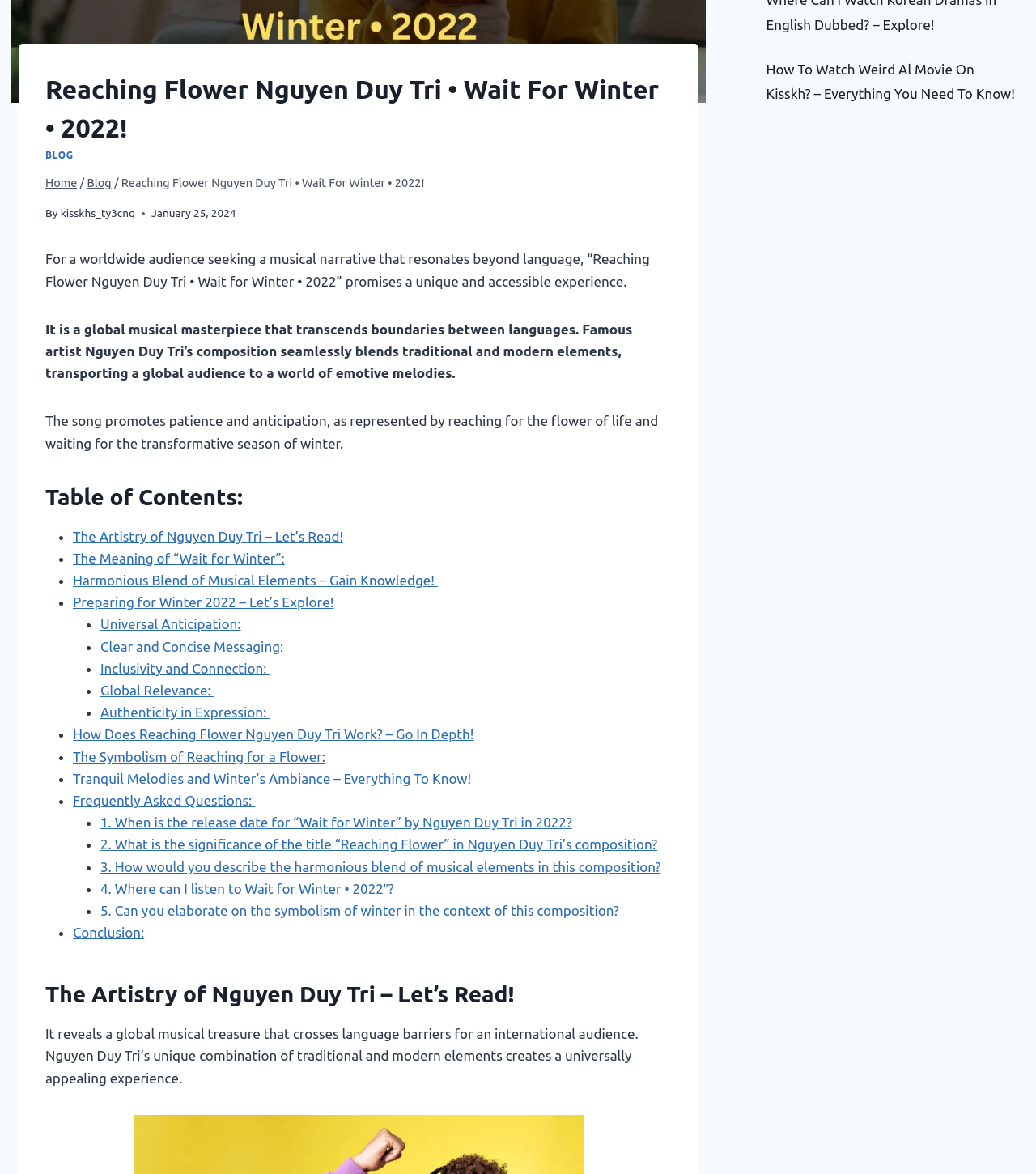Please provide the bounding box coordinates in the format (top-left x, top-left y, bottom-right x, bottom-right y). Remember, all values are floating point numbers between 0 and 1. What is the bounding box coordinate of the region described as: Home

[0.044, 0.15, 0.074, 0.161]